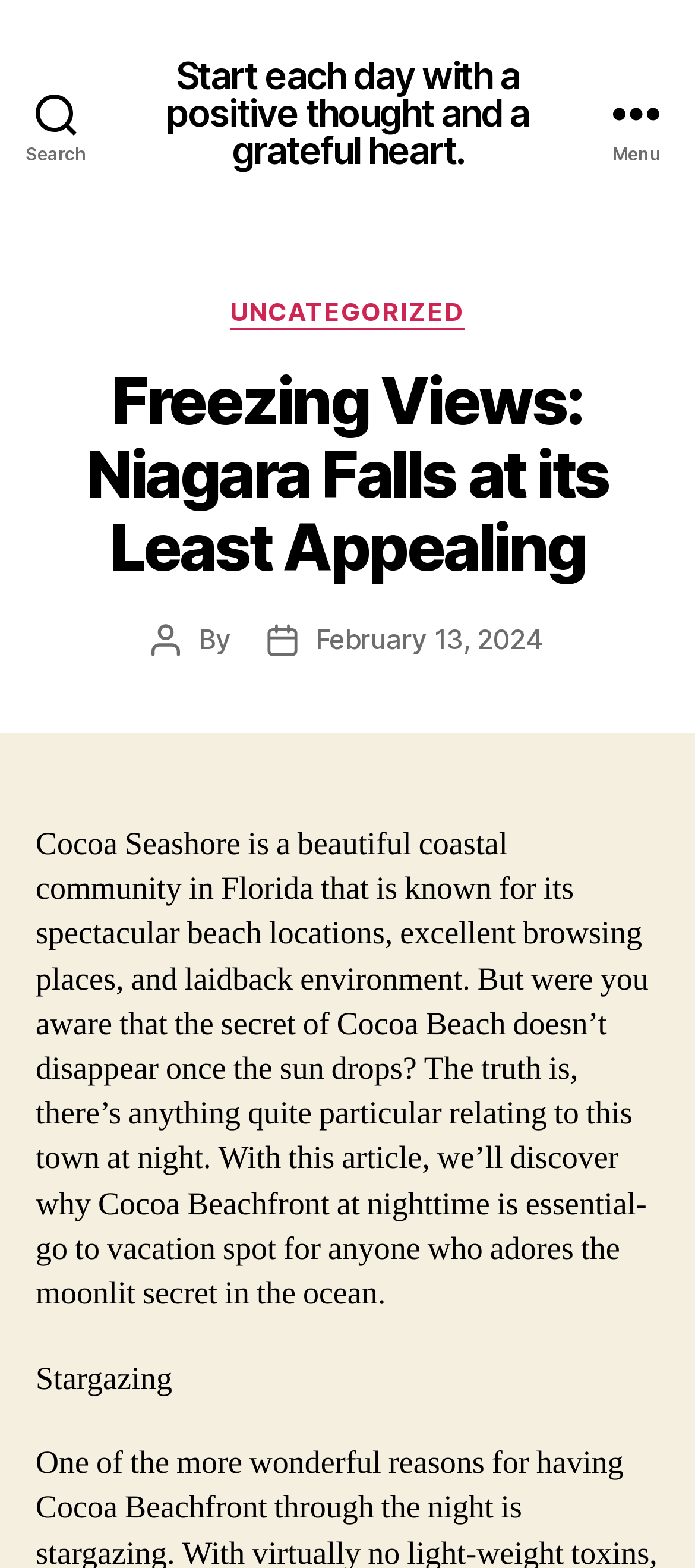Please specify the bounding box coordinates in the format (top-left x, top-left y, bottom-right x, bottom-right y), with all values as floating point numbers between 0 and 1. Identify the bounding box of the UI element described by: February 13, 2024

[0.454, 0.396, 0.781, 0.418]